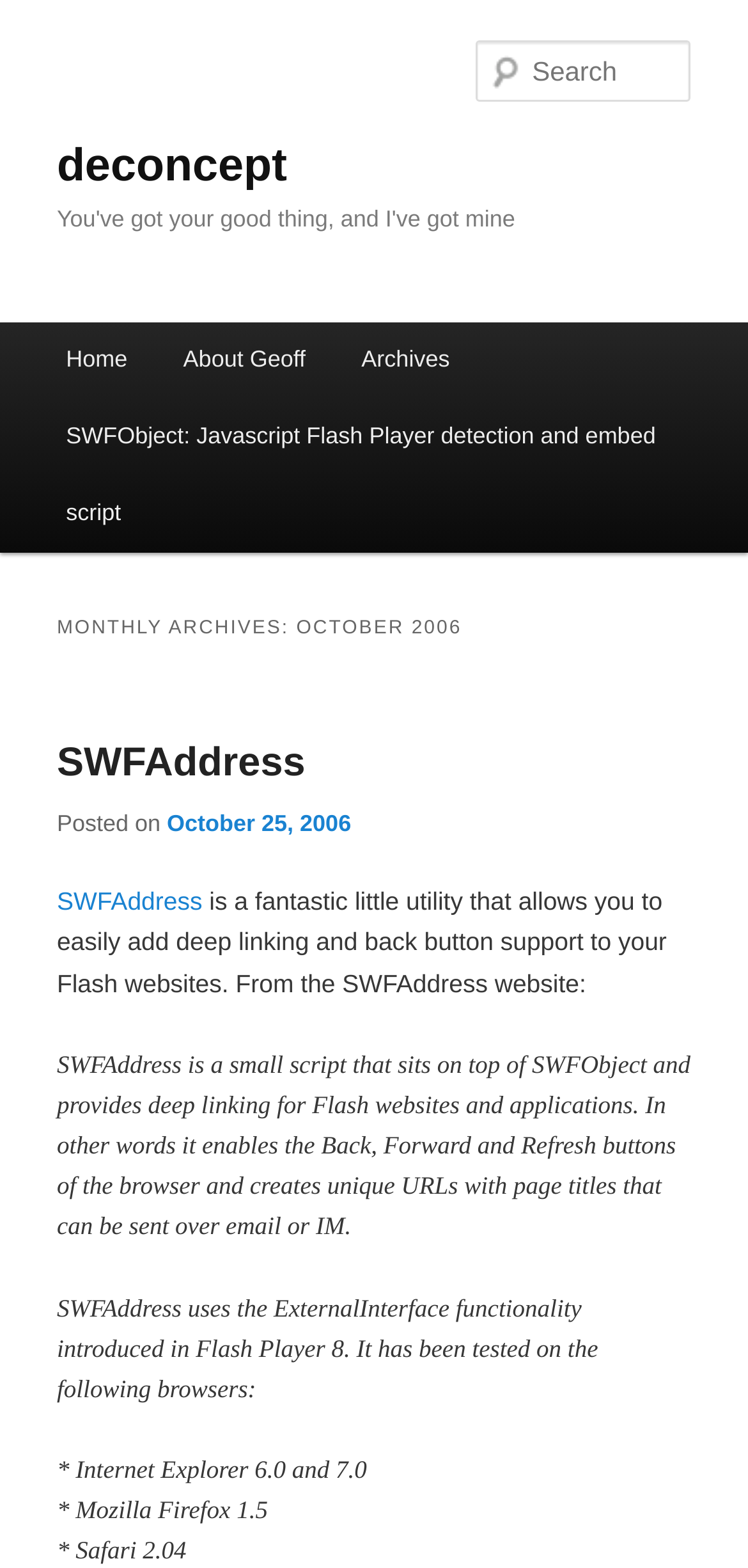What is the name of the utility mentioned in the article?
Please answer the question with as much detail as possible using the screenshot.

The name of the utility mentioned in the article can be determined by looking at the heading element with the text 'SWFAddress' and the surrounding text that describes its functionality.